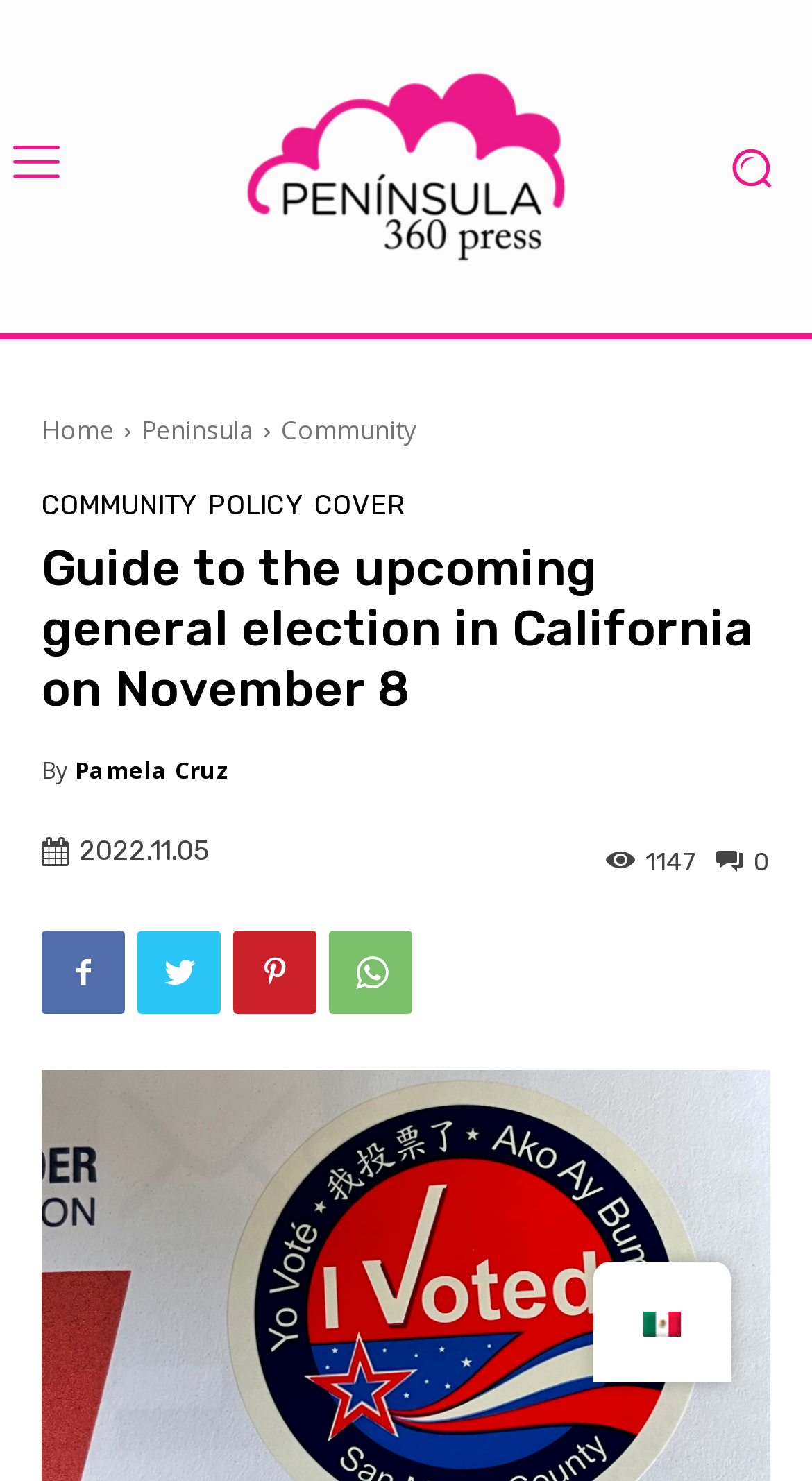Respond to the question with just a single word or phrase: 
What is the logo of this website?

Logo